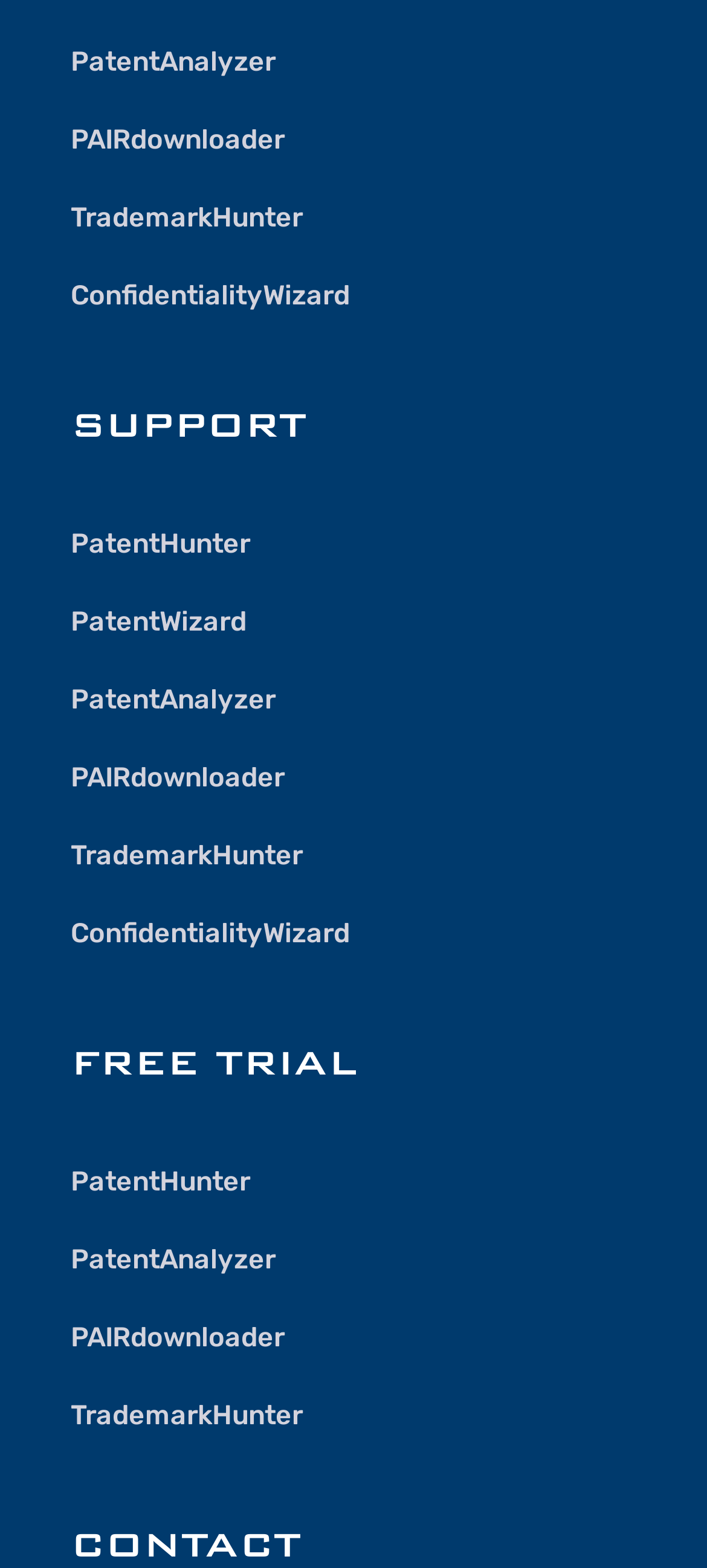Could you find the bounding box coordinates of the clickable area to complete this instruction: "Start FREE TRIAL"?

[0.1, 0.664, 0.9, 0.703]